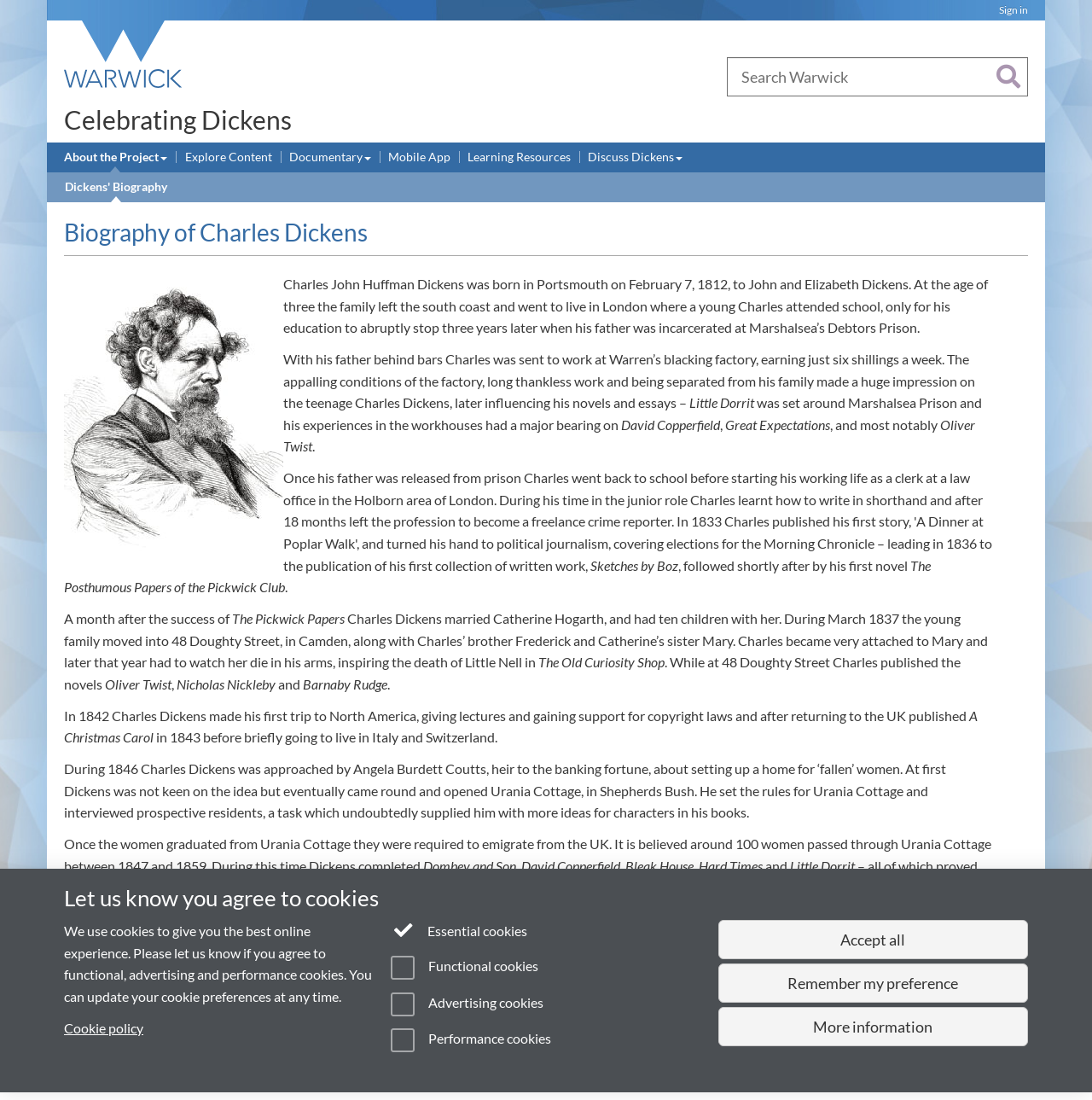What was the name of Charles Dickens' first novel?
Could you answer the question in a detailed manner, providing as much information as possible?

The biography mentions that Charles Dickens' first novel was 'The Posthumous Papers of the Pickwick Club', which was published after the success of 'The Pickwick Papers'.